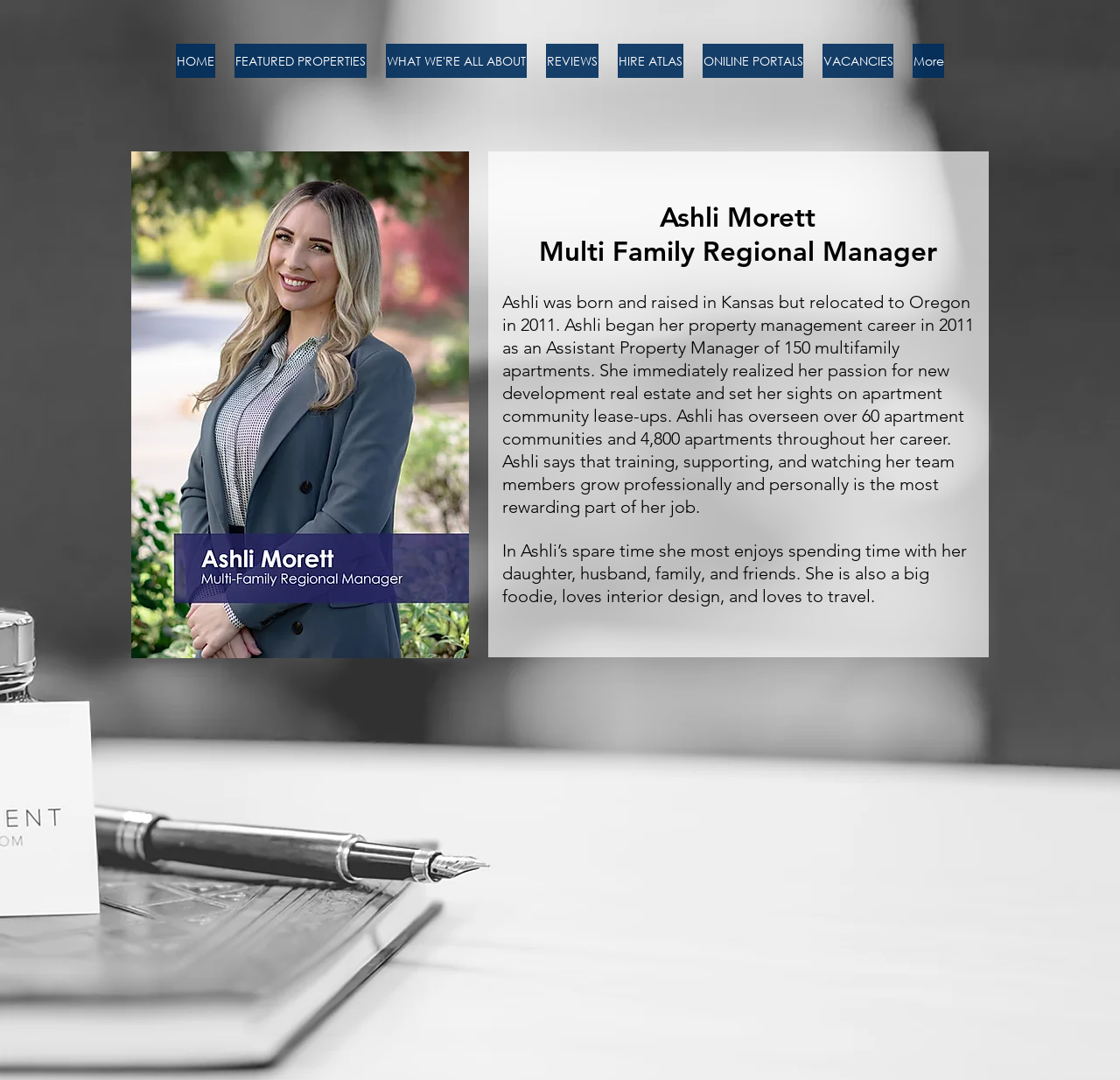Pinpoint the bounding box coordinates of the clickable element needed to complete the instruction: "Click CONTACT US". The coordinates should be provided as four float numbers between 0 and 1: [left, top, right, bottom].

[0.453, 0.715, 0.546, 0.74]